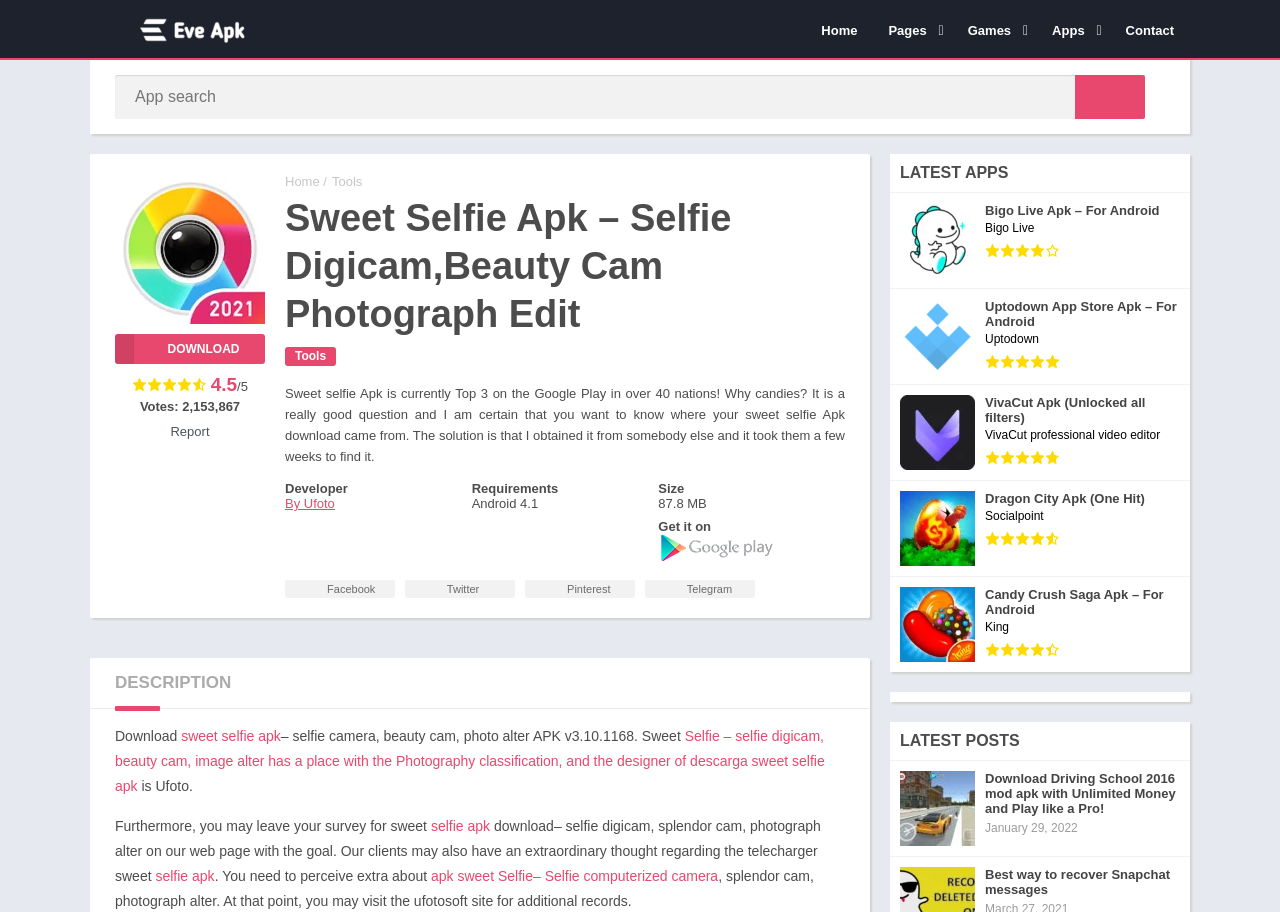Locate the bounding box coordinates of the element to click to perform the following action: 'Search for an app'. The coordinates should be given as four float values between 0 and 1, in the form of [left, top, right, bottom].

[0.09, 0.082, 0.895, 0.13]